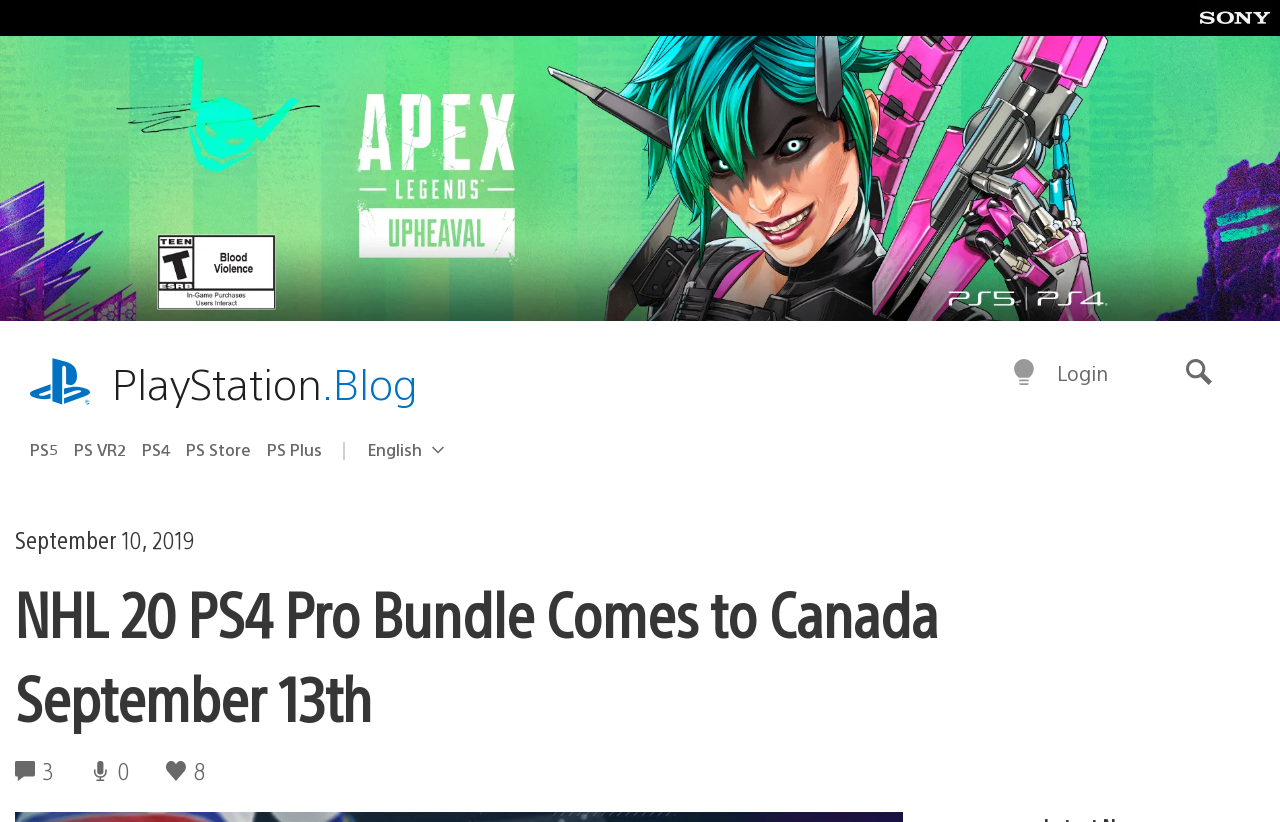Use a single word or phrase to answer the question: 
What is the current region selected?

English